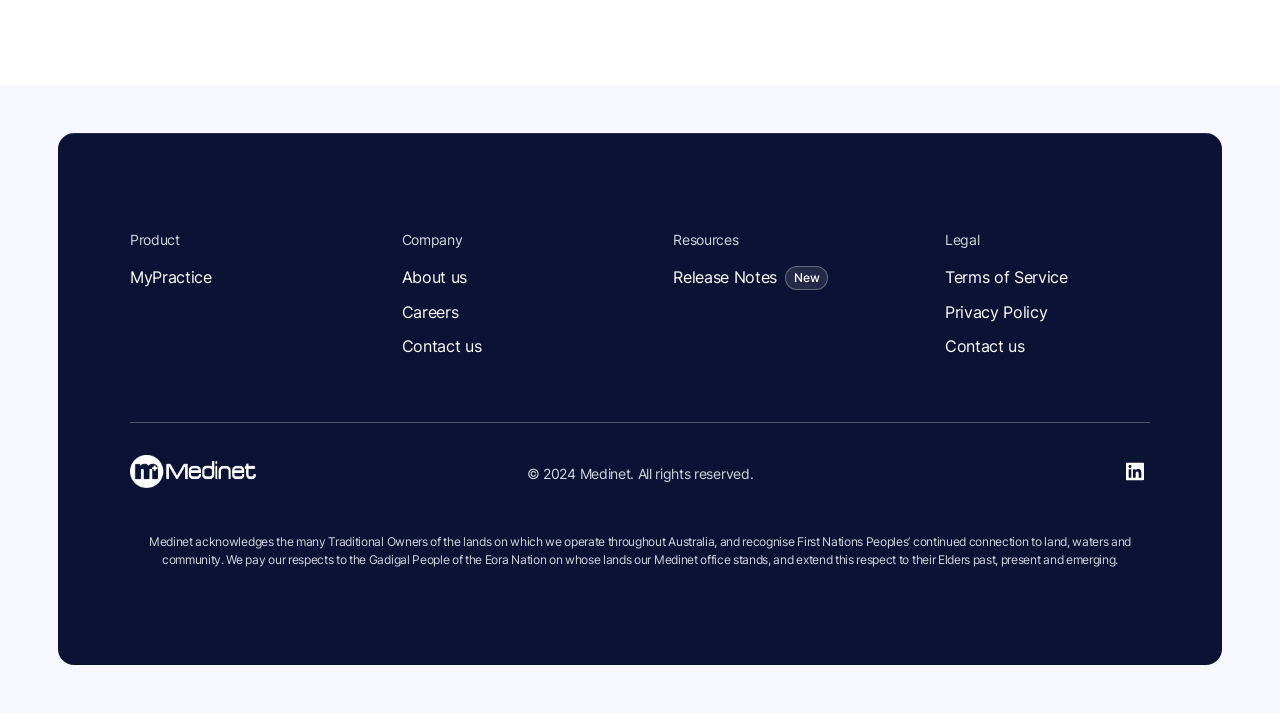Please specify the bounding box coordinates of the clickable region to carry out the following instruction: "Visit LinkedIn". The coordinates should be four float numbers between 0 and 1, in the format [left, top, right, bottom].

[0.88, 0.648, 0.898, 0.681]